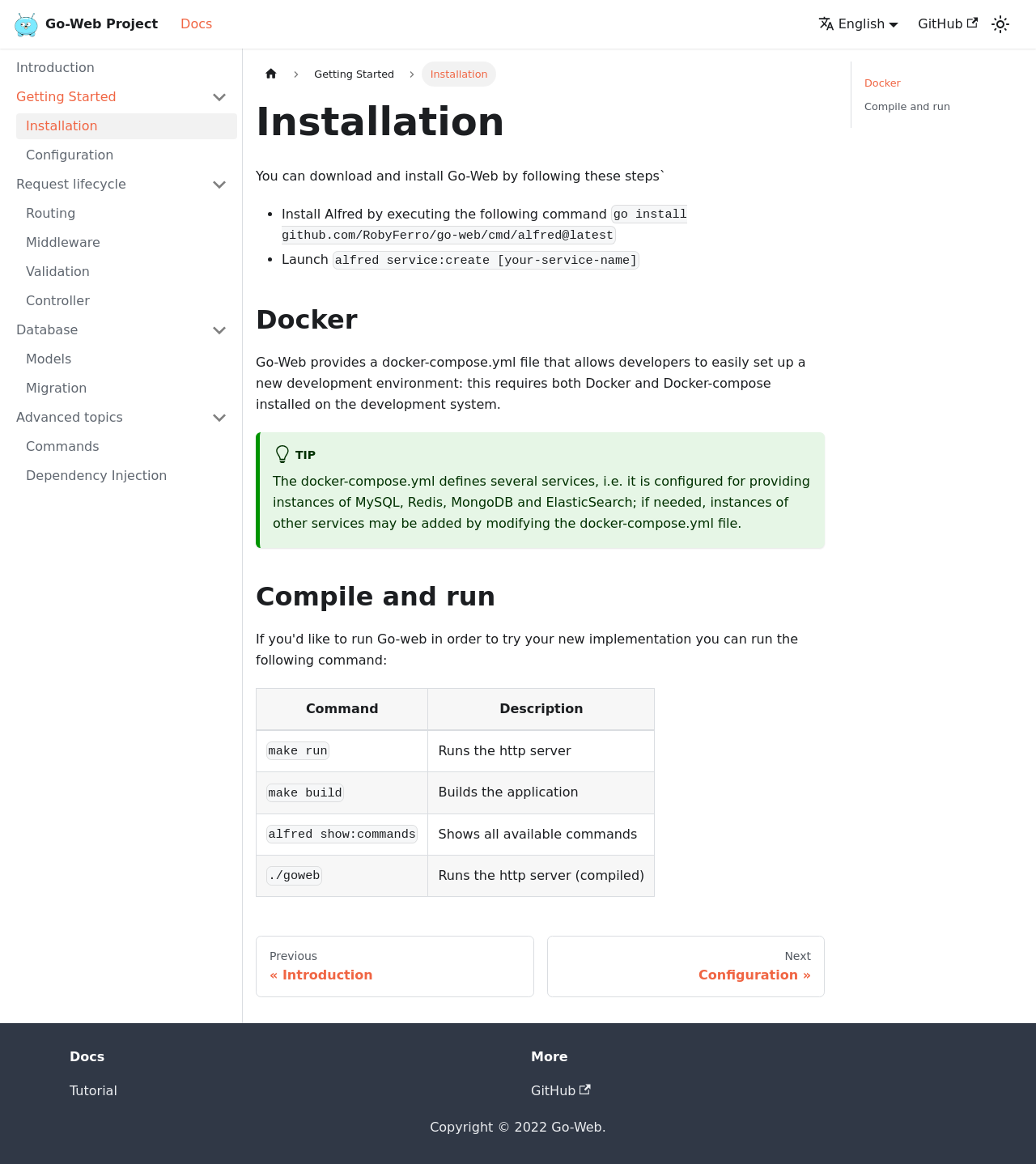Can you give a detailed response to the following question using the information from the image? What is the purpose of the 'alfred show:commands' command?

According to the webpage content, the 'alfred show:commands' command is used to show all available commands. This command is listed in the table on the page, which provides information about various commands and their descriptions.